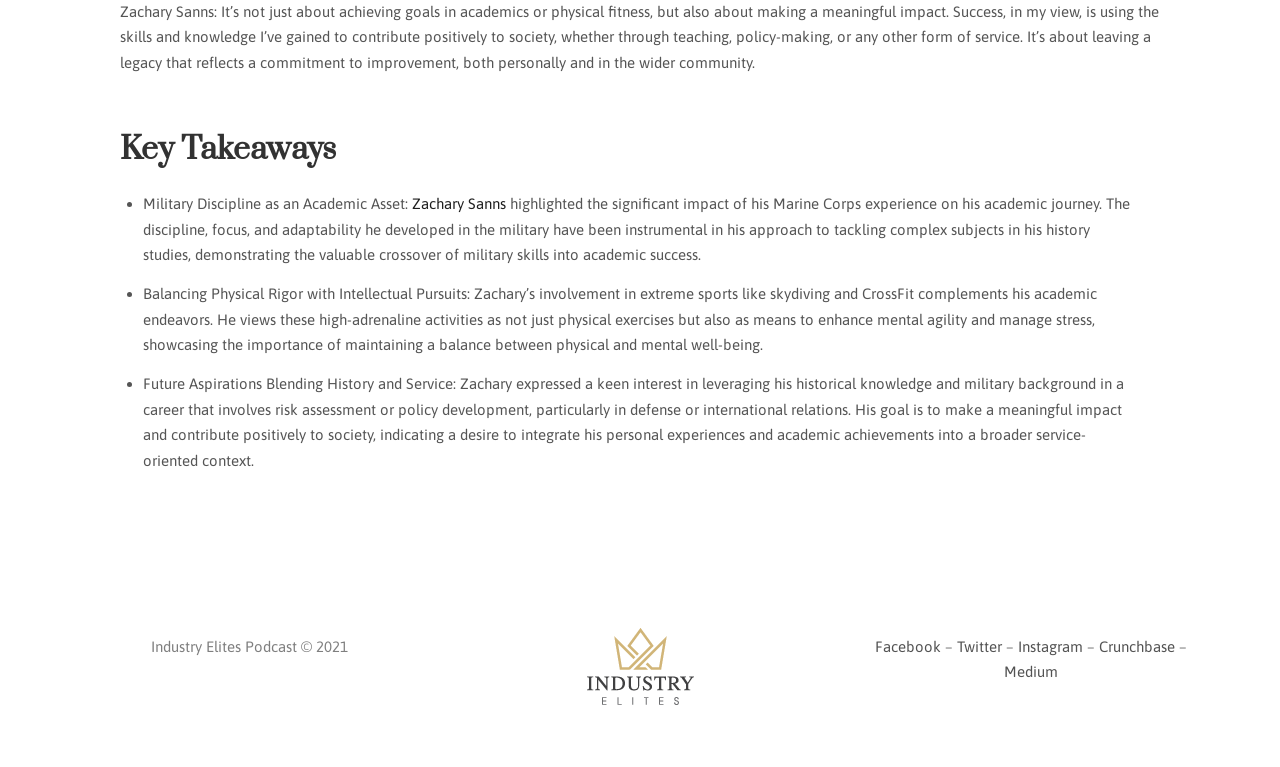What is the significance of Zachary's Marine Corps experience?
Refer to the screenshot and deliver a thorough answer to the question presented.

The webpage highlights that Zachary's Marine Corps experience has been instrumental in his approach to tackling complex subjects in his history studies, demonstrating the valuable crossover of military skills into academic success.